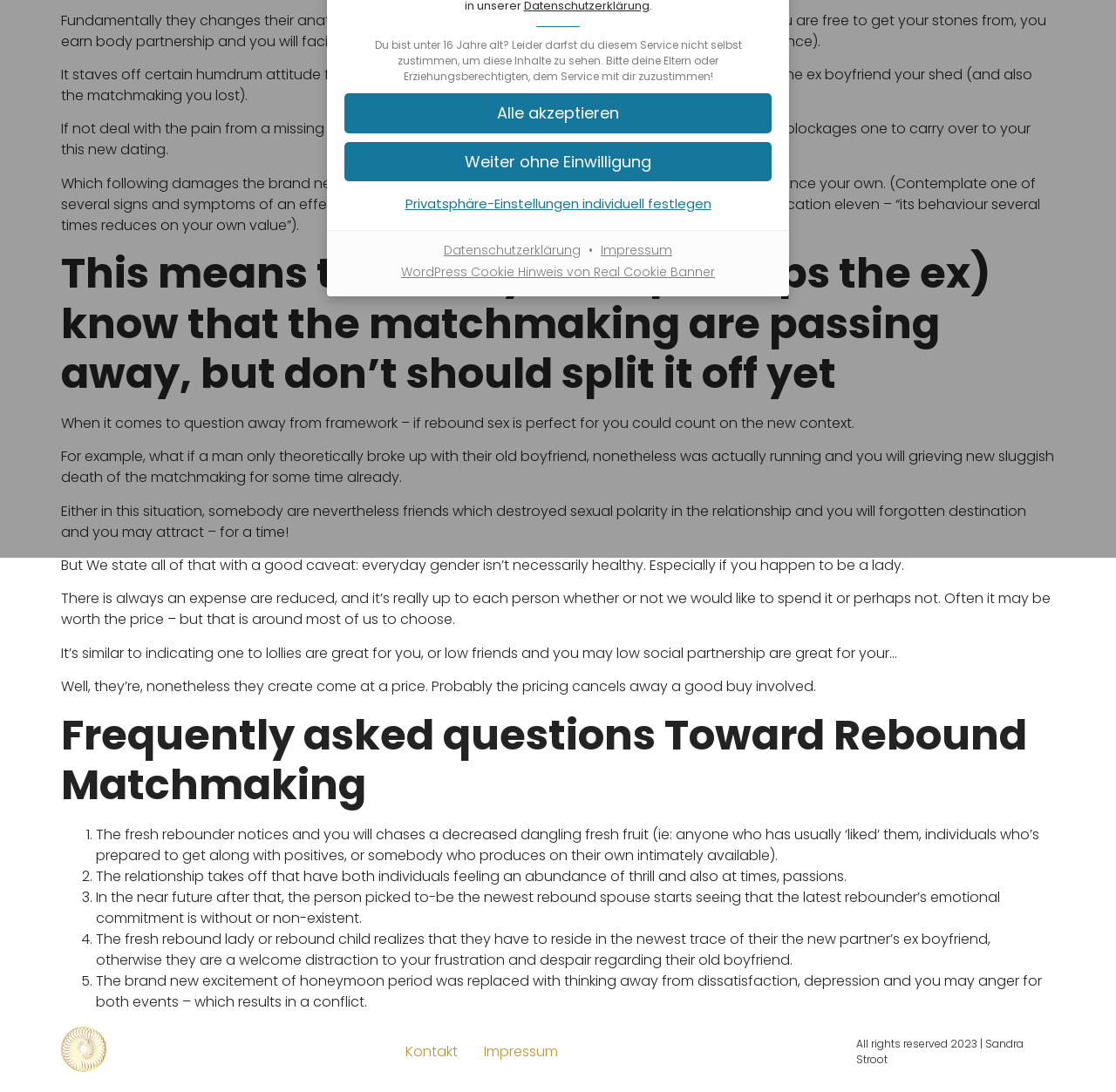Identify the bounding box of the UI component described as: "alt="Sandra Stroot"".

[0.055, 0.94, 0.095, 0.987]